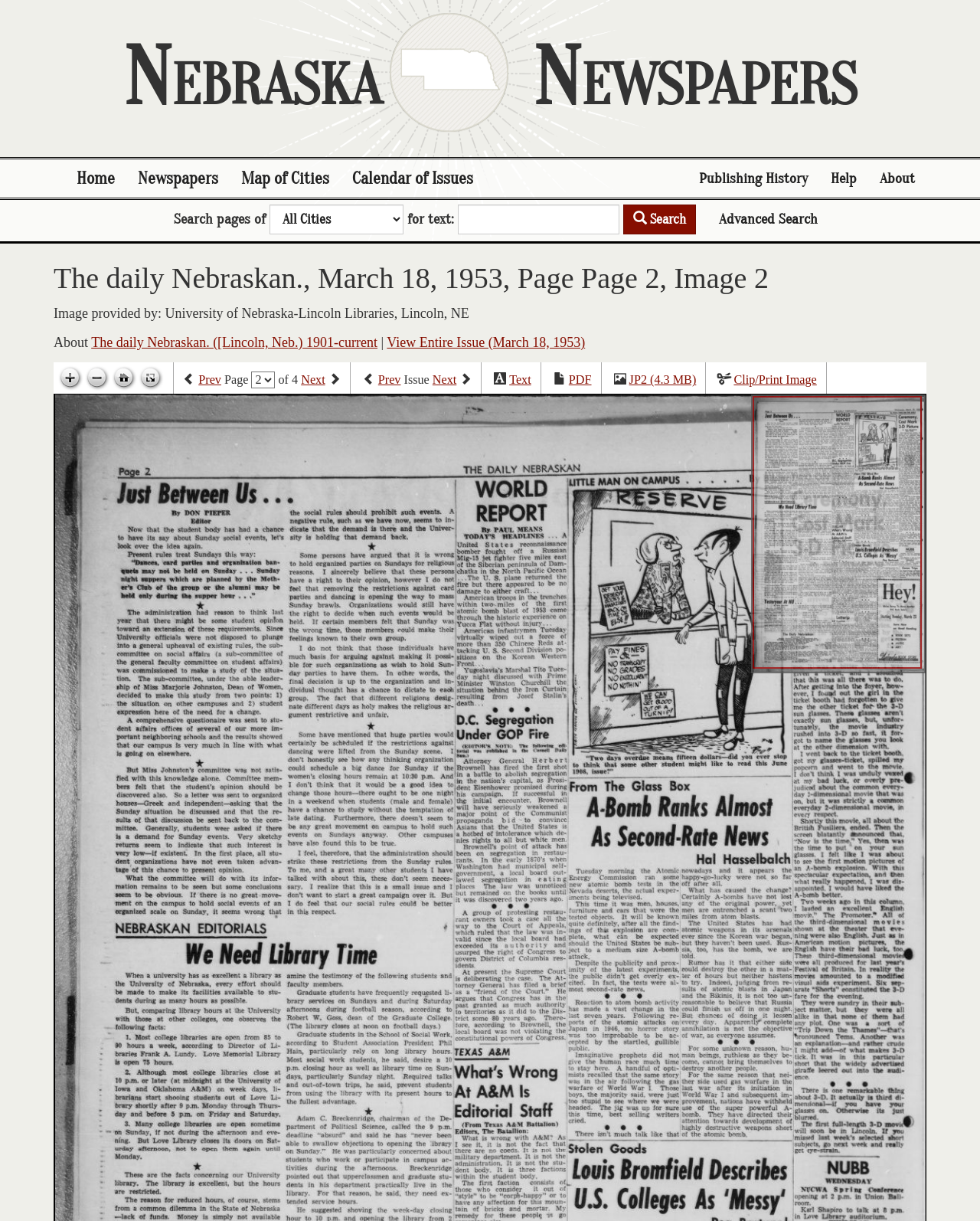Locate the bounding box of the UI element described by: "Map of Cities" in the given webpage screenshot.

[0.234, 0.131, 0.348, 0.162]